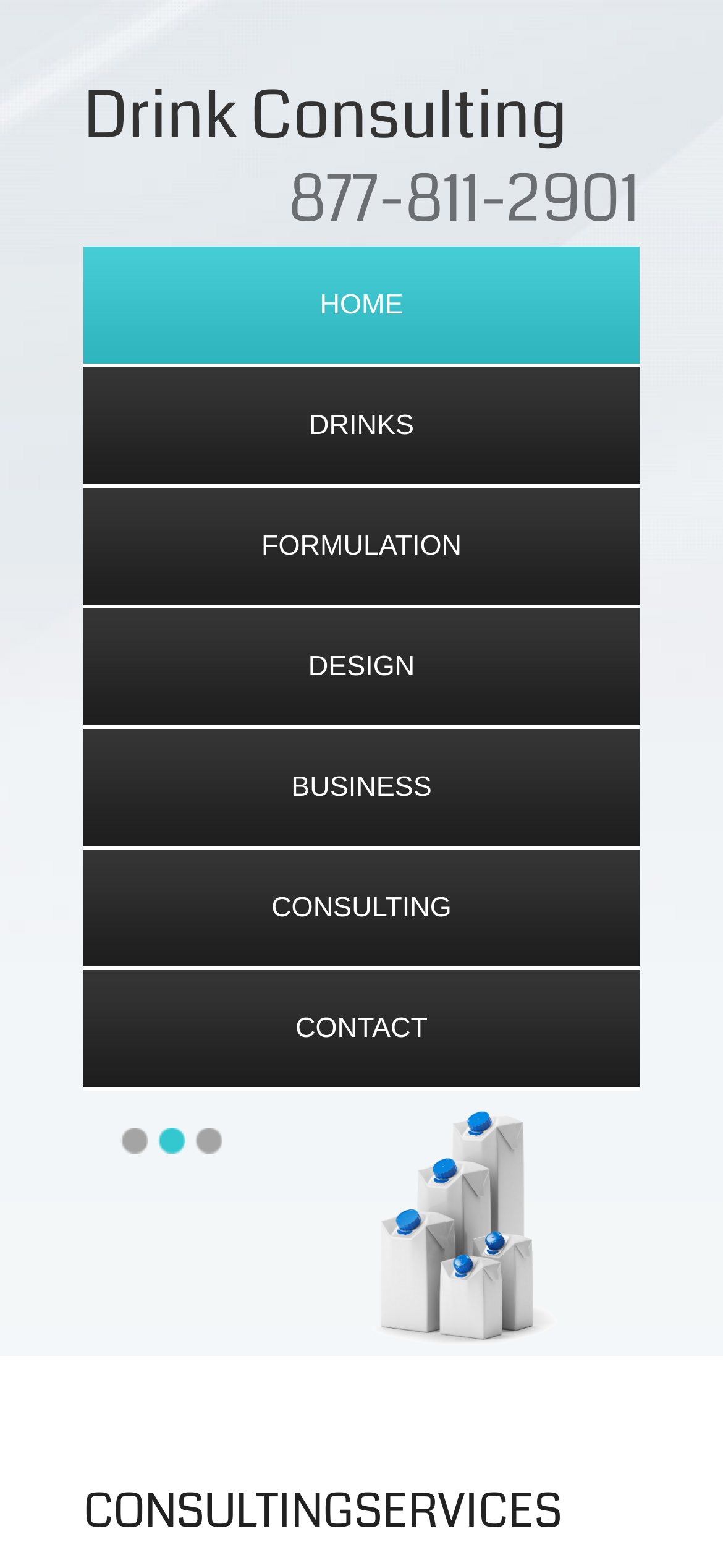Refer to the screenshot and answer the following question in detail:
How many main sections are there in the navigation menu?

I counted the number of main sections in the navigation menu, which are HOME, DRINKS, FORMULATION, DESIGN, BUSINESS, CONSULTING, and CONTACT. Each of these sections is a separate category.